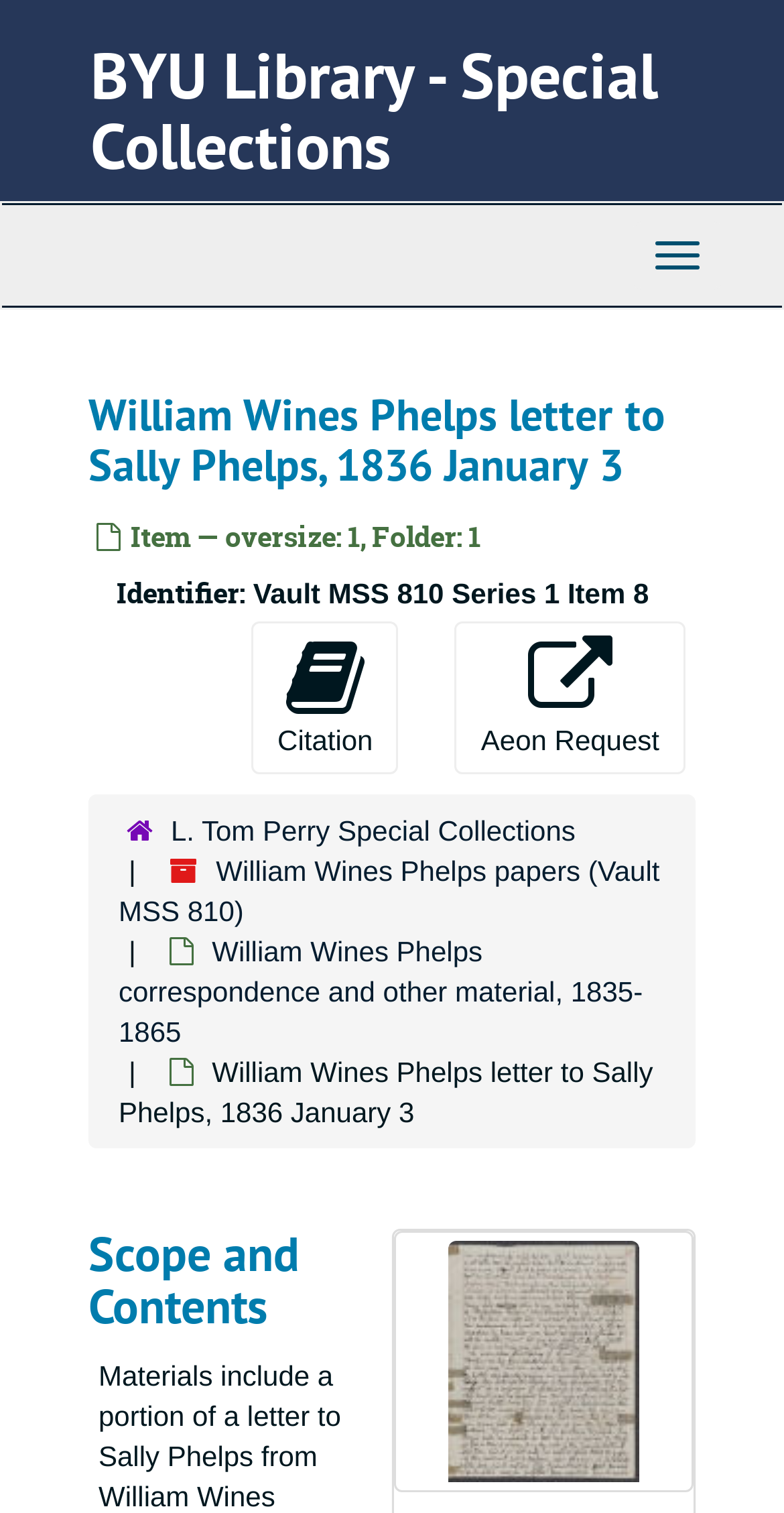Kindly provide the bounding box coordinates of the section you need to click on to fulfill the given instruction: "Toggle the navigation".

[0.808, 0.147, 0.921, 0.192]